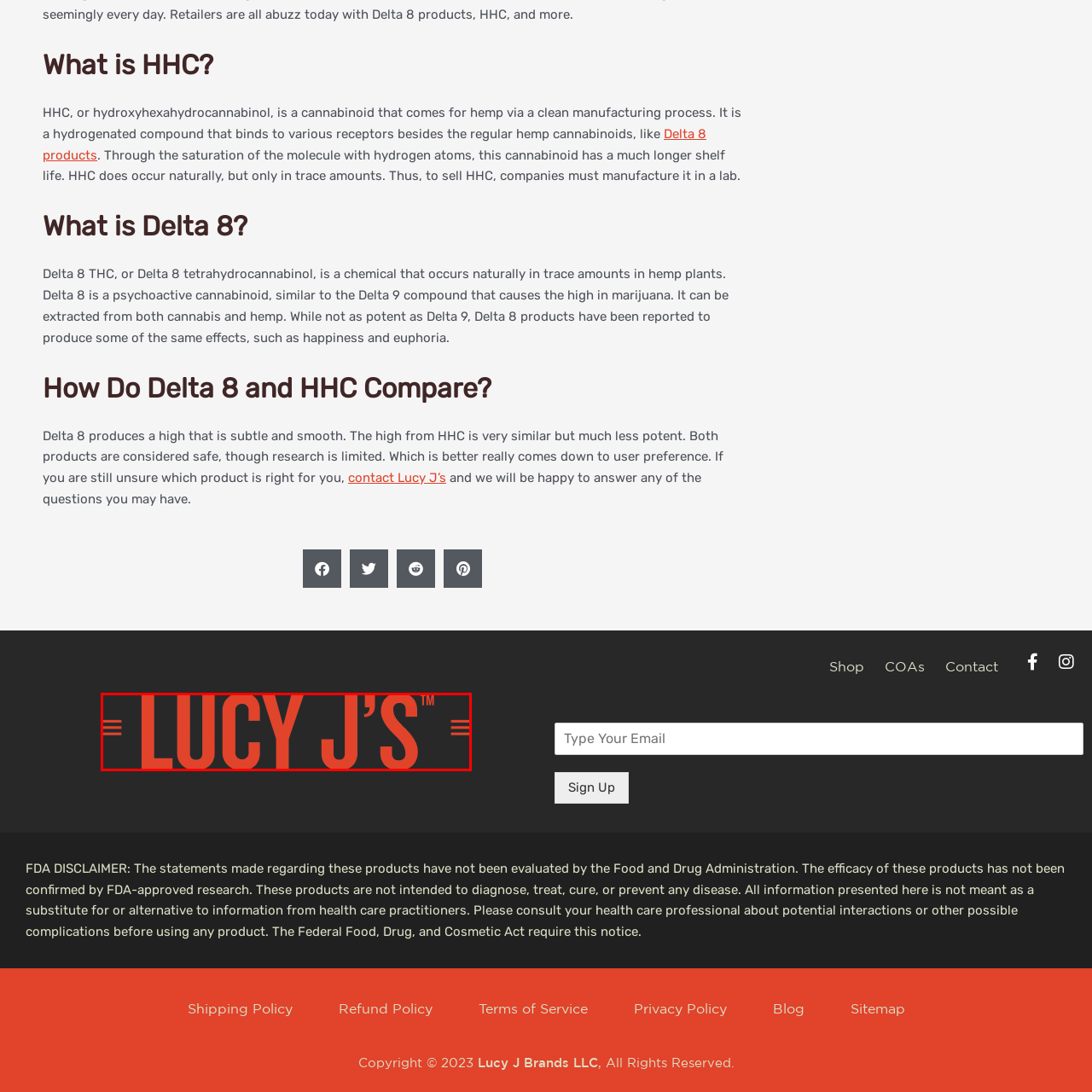Please provide a comprehensive description of the image highlighted by the red bounding box.

The image prominently features the brand name "LUCY J'S," displayed in bold, red letters, conveying a striking and modern aesthetic. The logo is designed with a clean and dynamic font, emphasizing the brand's identity. Accompanying the name is a trademark symbol (™), signifying its registered status. Positioned against a dark background, this visual representation communicates a sense of professionalism and distinctive branding. Lucy J’s focuses on producing legal products related to CBD, Delta 8, Delta 9, and THCa flower, catering to a market interested in these cannabinoid offerings.